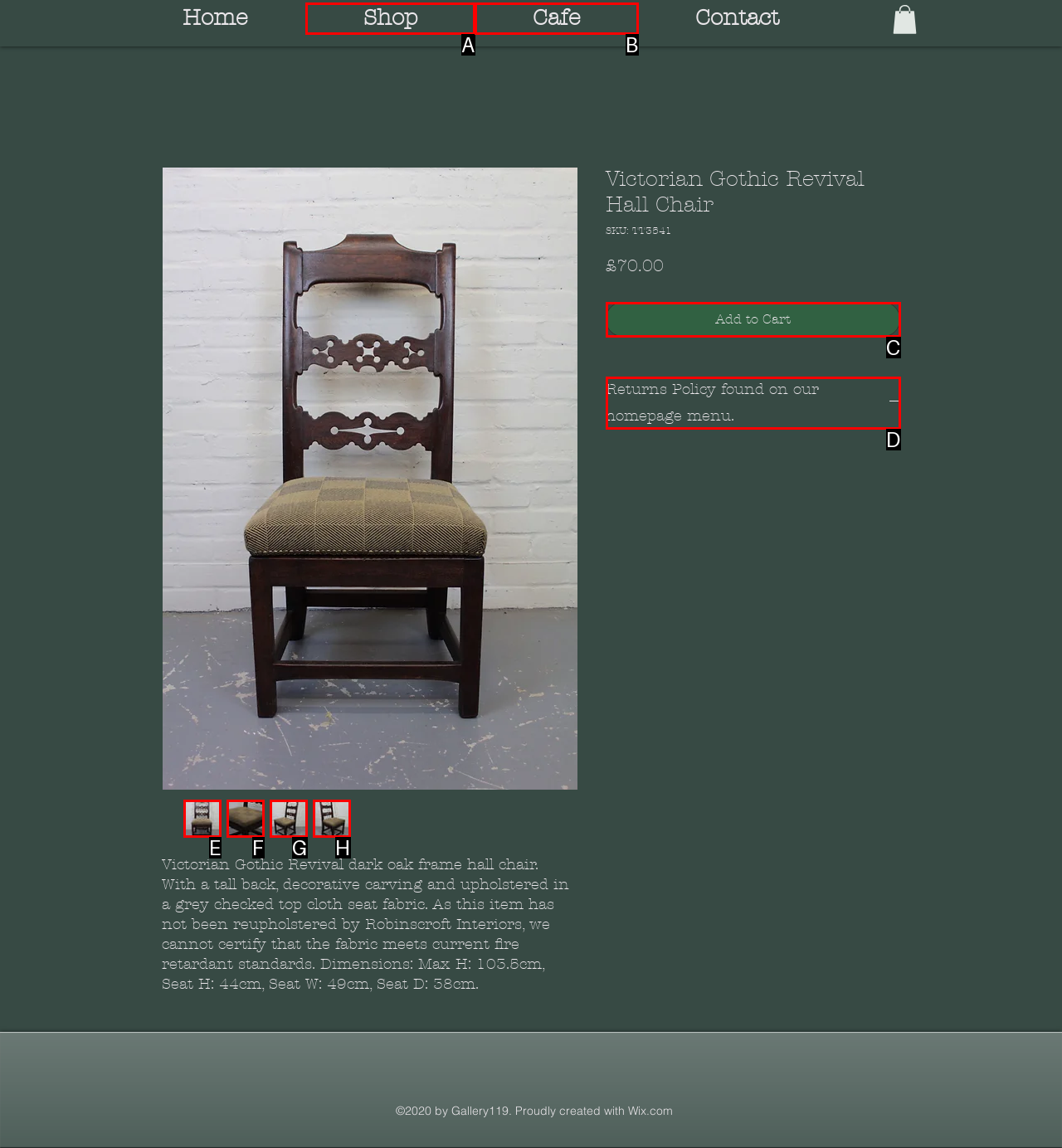Tell me the letter of the option that corresponds to the description: Add to Cart
Answer using the letter from the given choices directly.

C